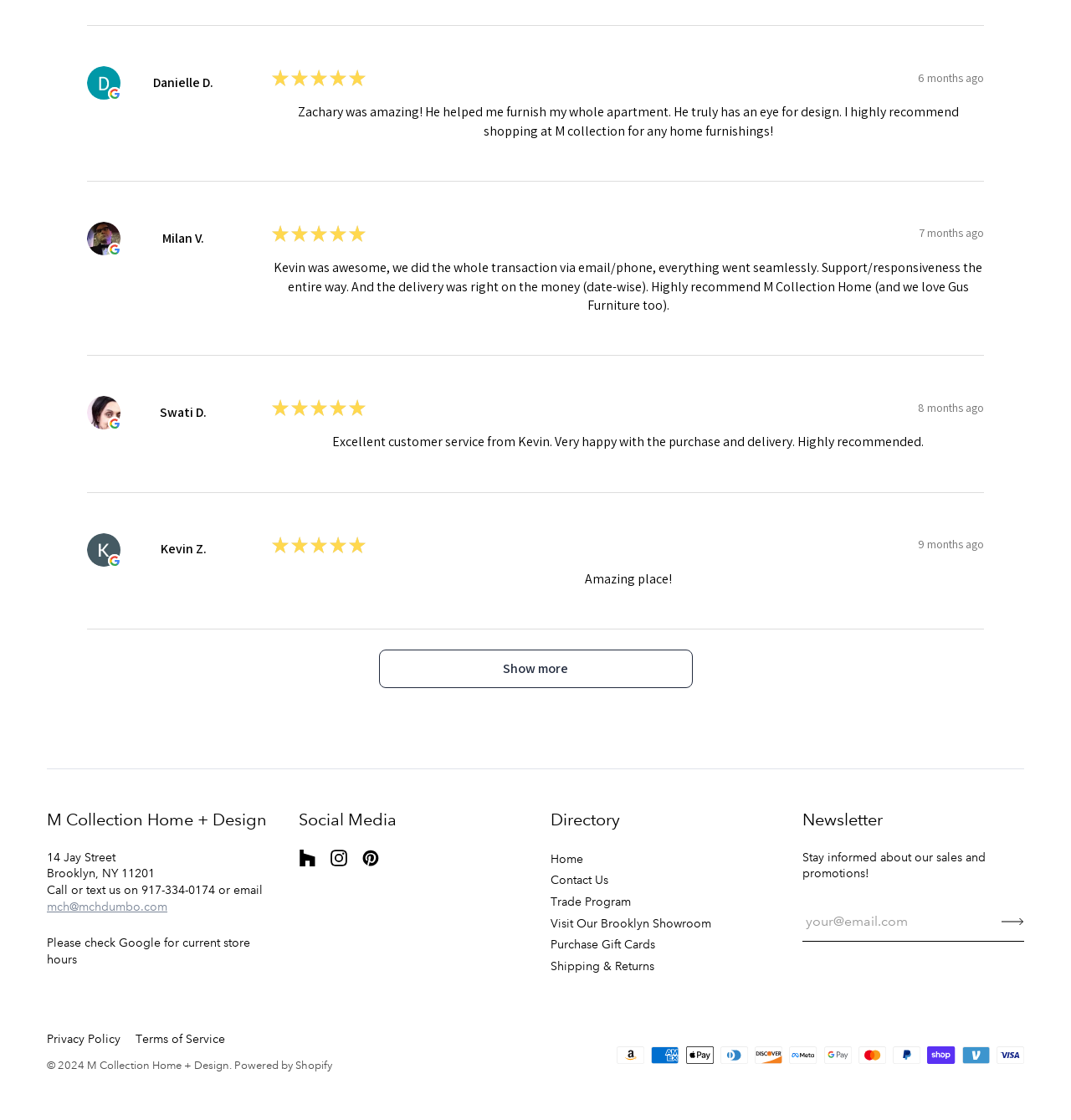Please provide a brief answer to the following inquiry using a single word or phrase:
How can I contact M Collection Home + Design?

Call or text 917-334-0174 or email